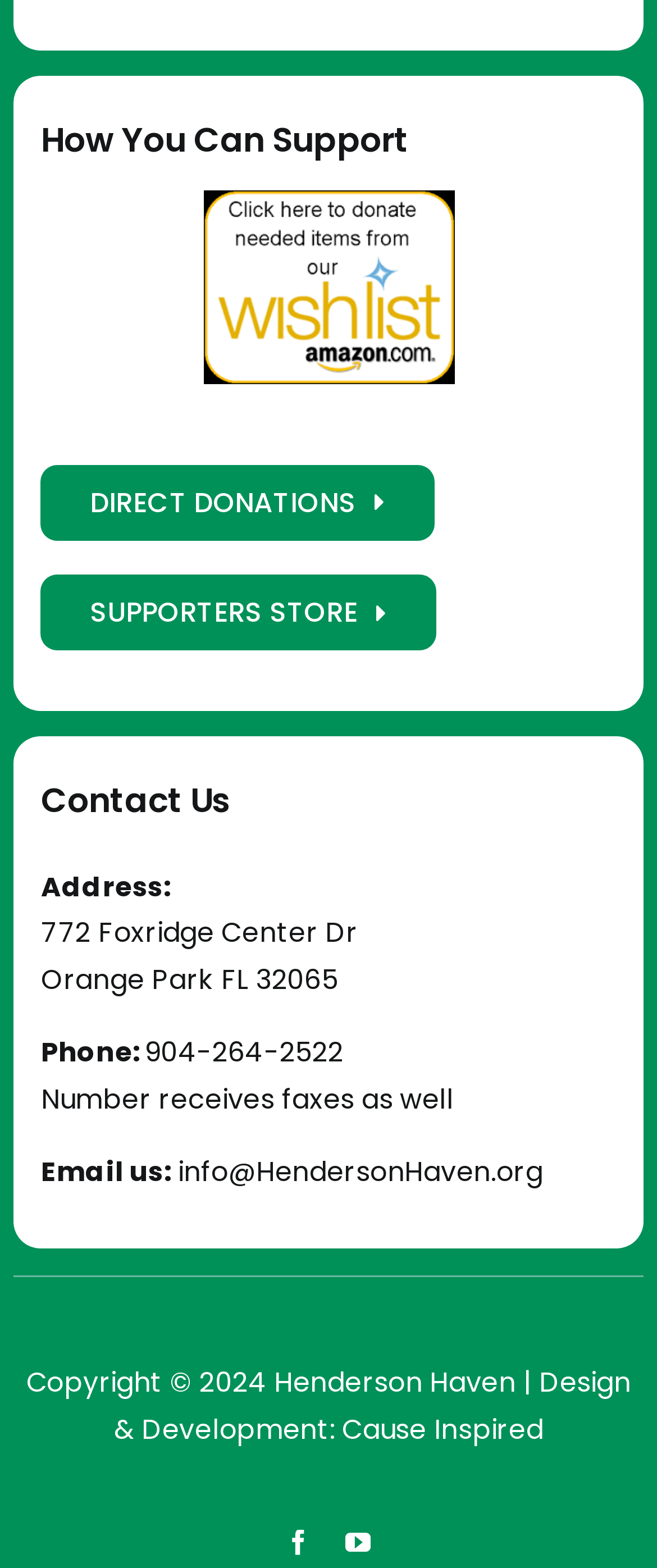Please provide a detailed answer to the question below based on the screenshot: 
What is the email address to contact?

I found the email address by looking at the 'Contact Us' section, where it says 'Email us:' followed by a link to 'info@HendersonHaven.org'.